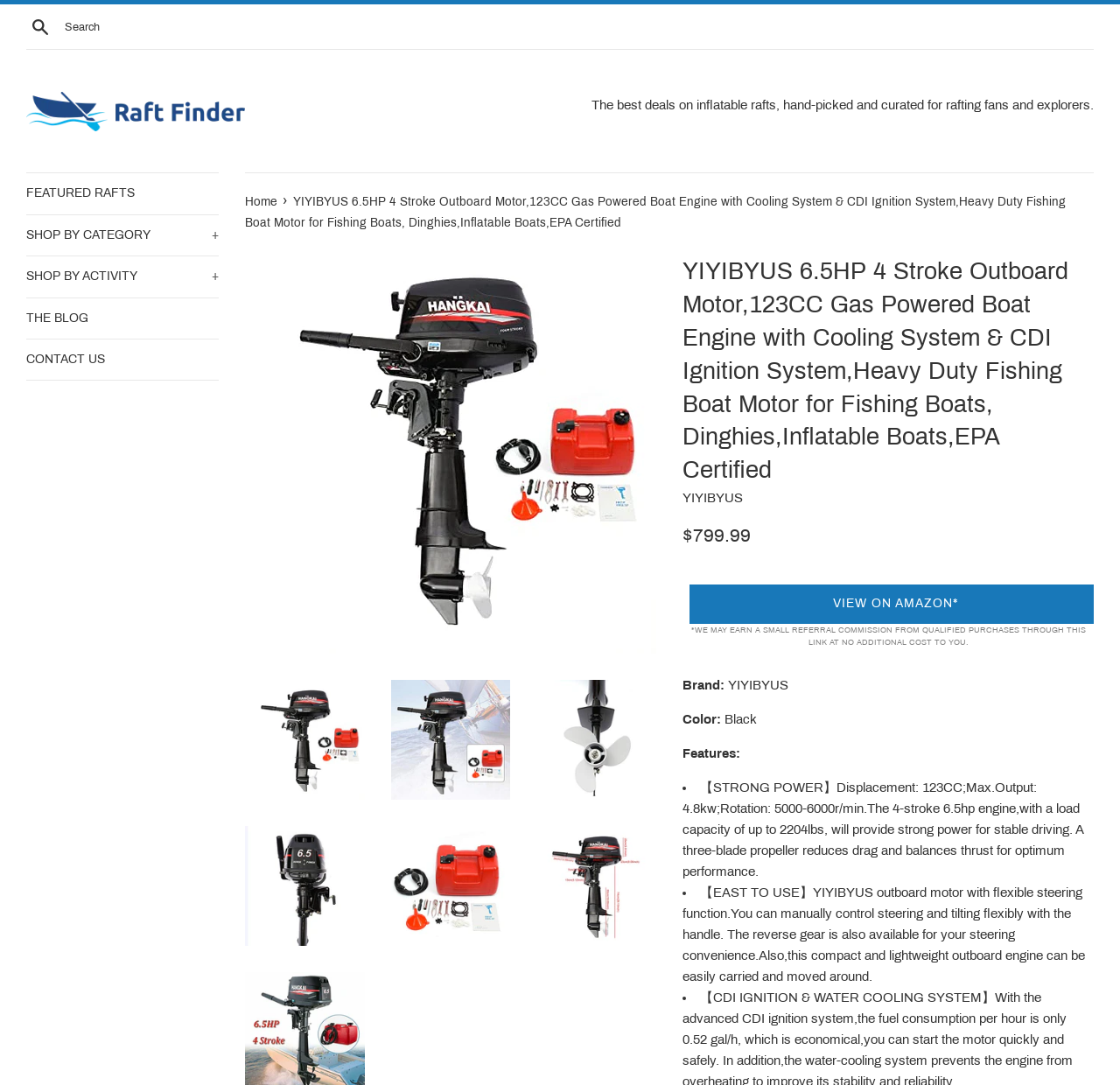Please locate the bounding box coordinates of the region I need to click to follow this instruction: "View on Amazon".

[0.616, 0.539, 0.983, 0.575]